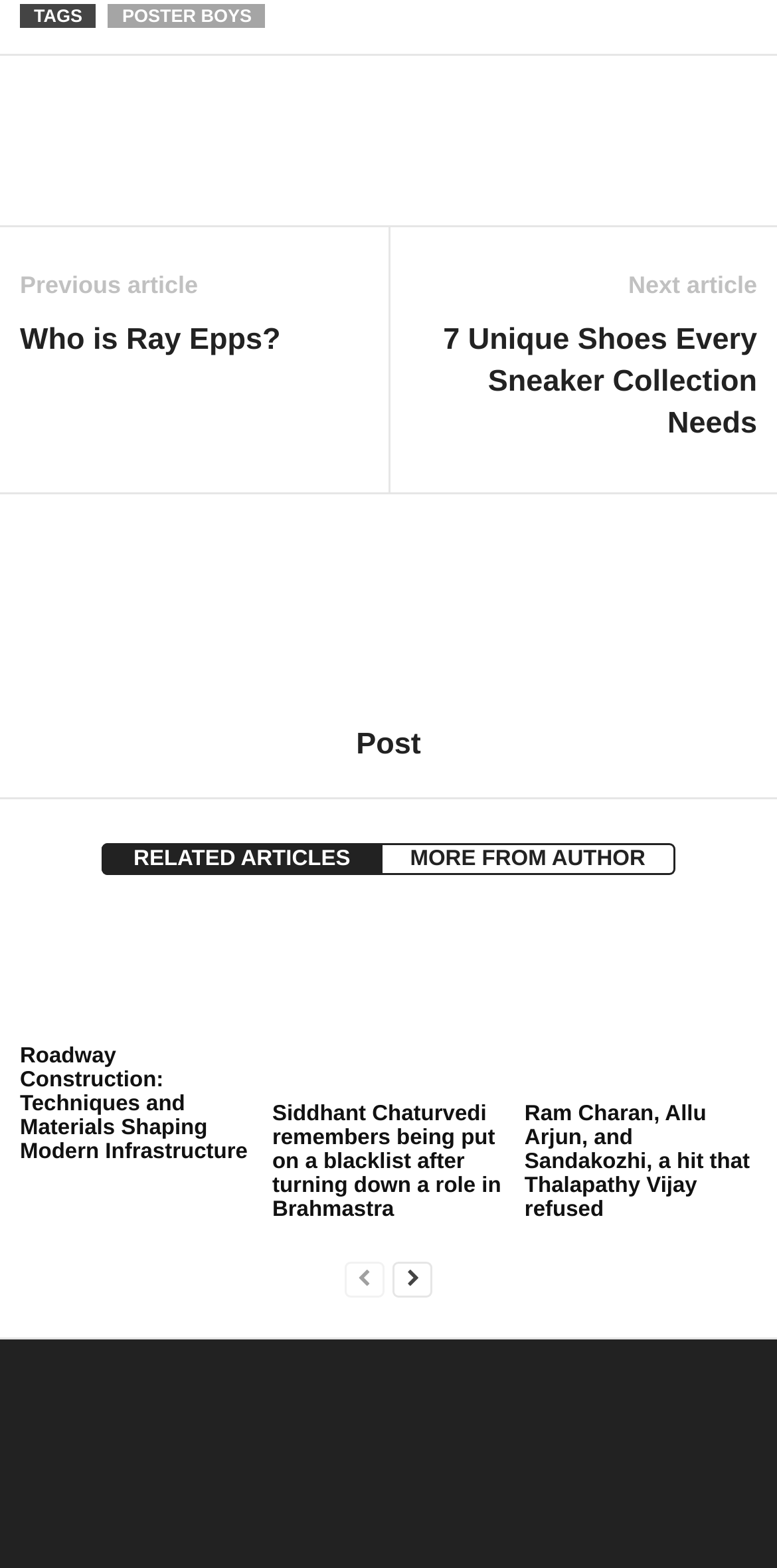Answer succinctly with a single word or phrase:
What is the title of the first related article?

Roadway Construction